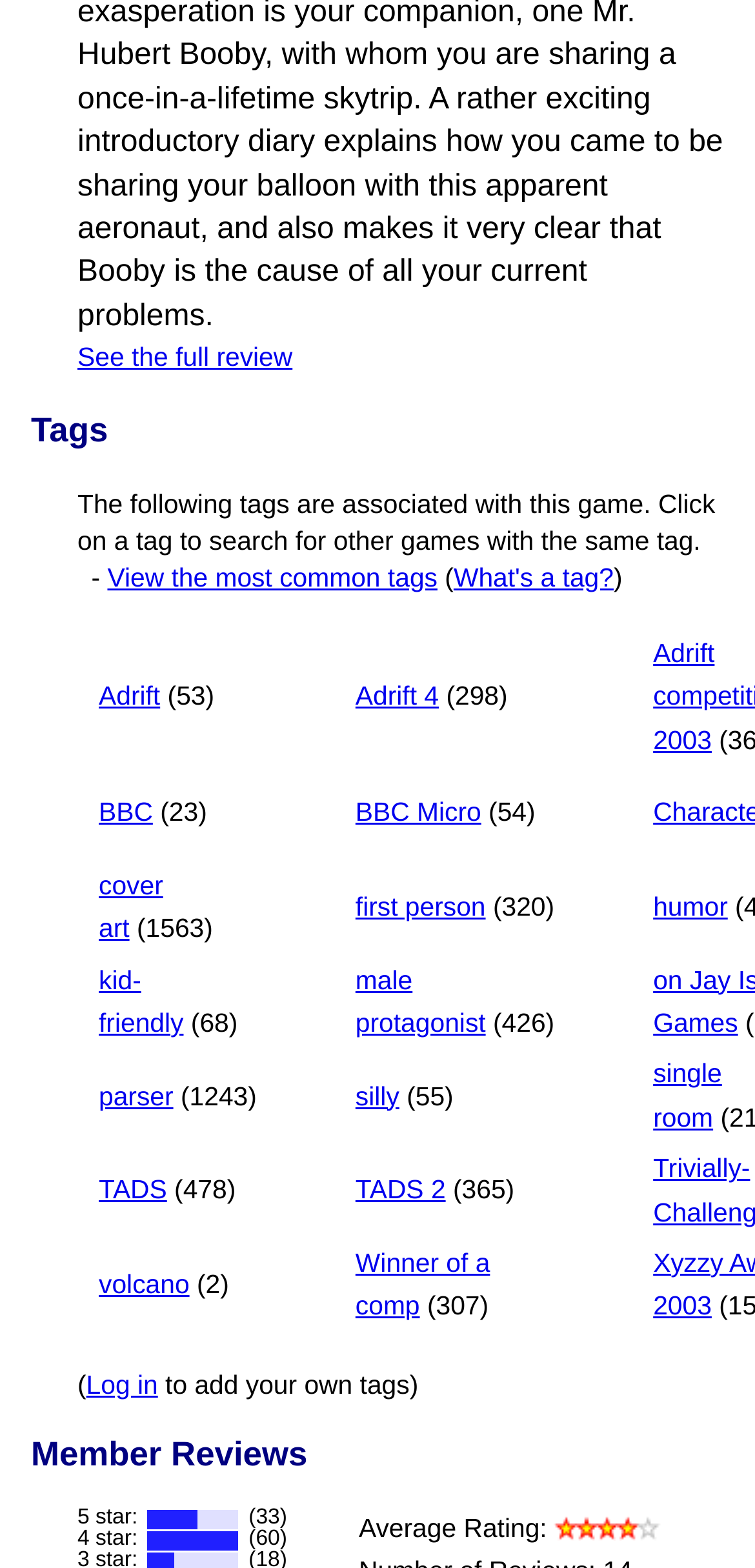Please find and report the bounding box coordinates of the element to click in order to perform the following action: "Search for games tagged with male protagonist". The coordinates should be expressed as four float numbers between 0 and 1, in the format [left, top, right, bottom].

[0.468, 0.611, 0.857, 0.668]